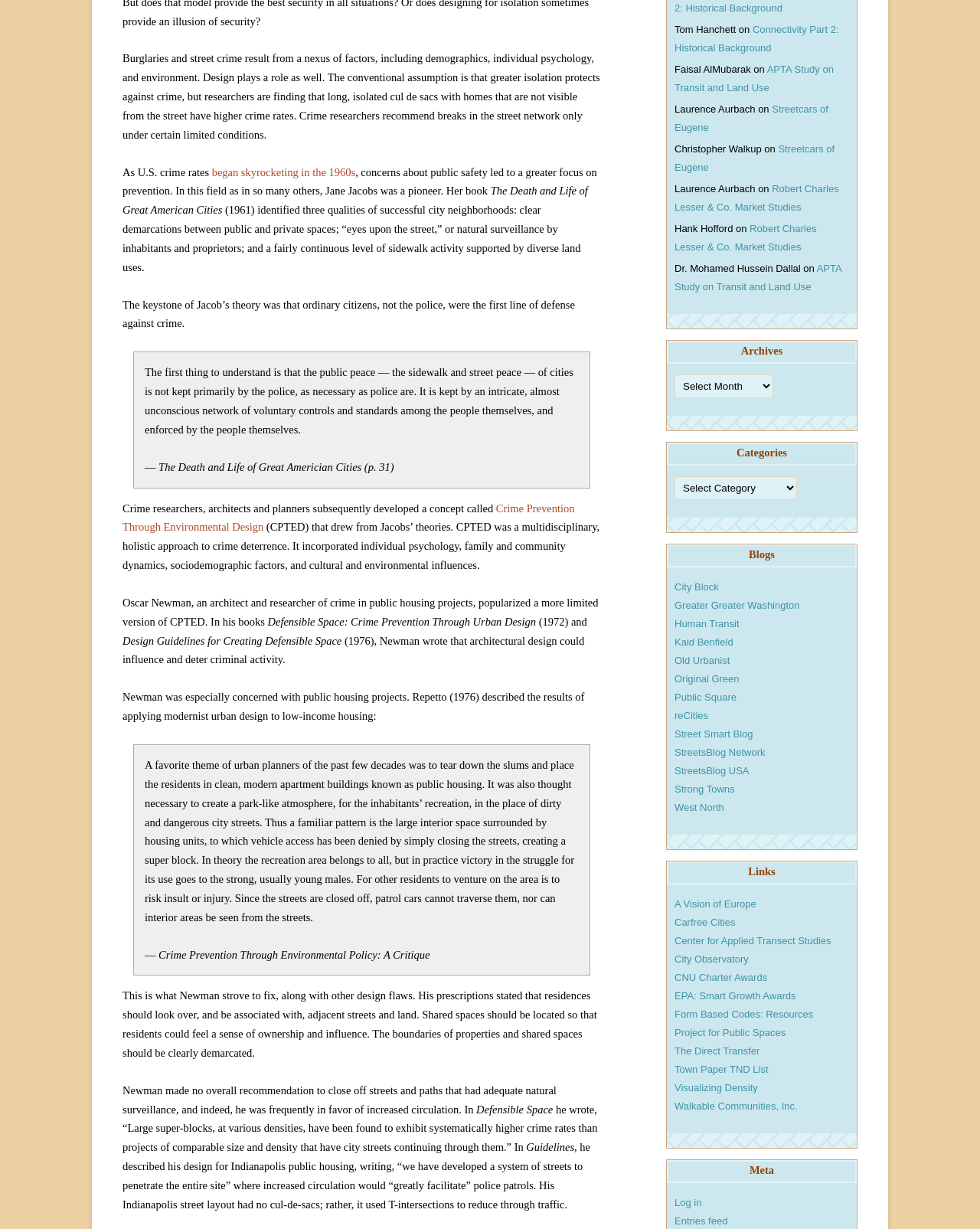Determine the bounding box coordinates for the UI element with the following description: "CNU Charter Awards". The coordinates should be four float numbers between 0 and 1, represented as [left, top, right, bottom].

[0.688, 0.79, 0.783, 0.8]